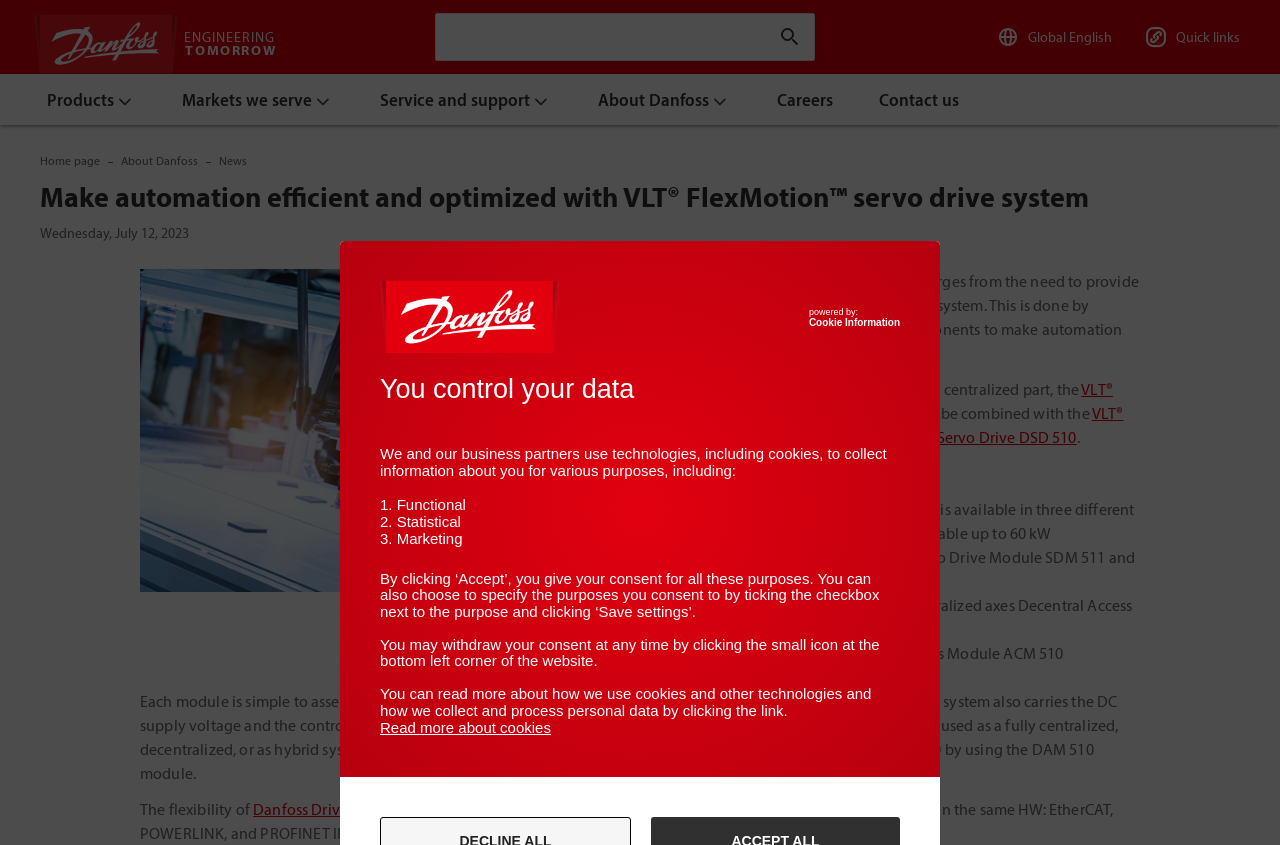Find the bounding box coordinates for the UI element that matches this description: "English".

None